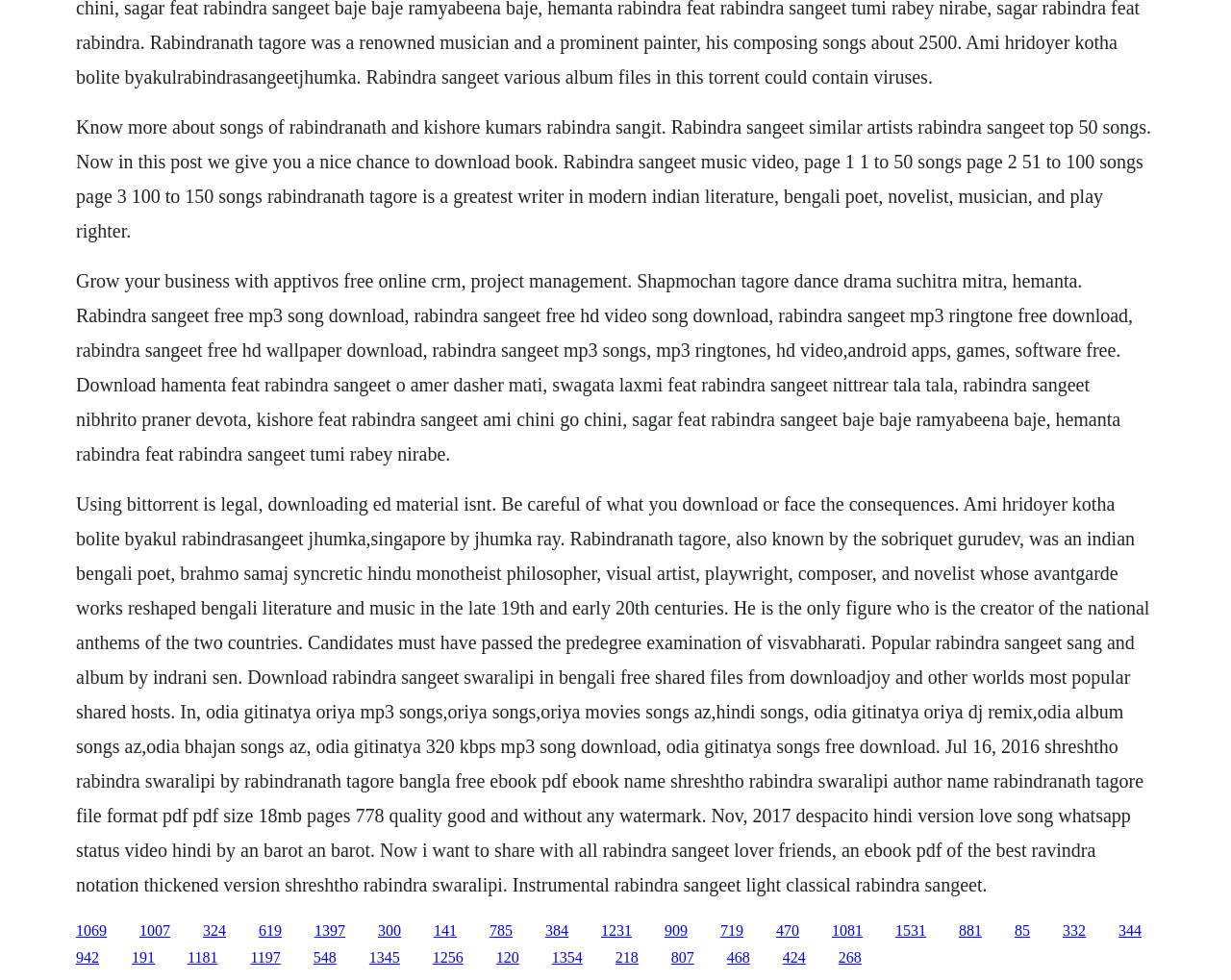Please locate the bounding box coordinates of the element that should be clicked to complete the given instruction: "Click the link to download Hemanta feat Rabindra Sangeet O Amer Dasher Mati".

[0.165, 0.941, 0.184, 0.957]